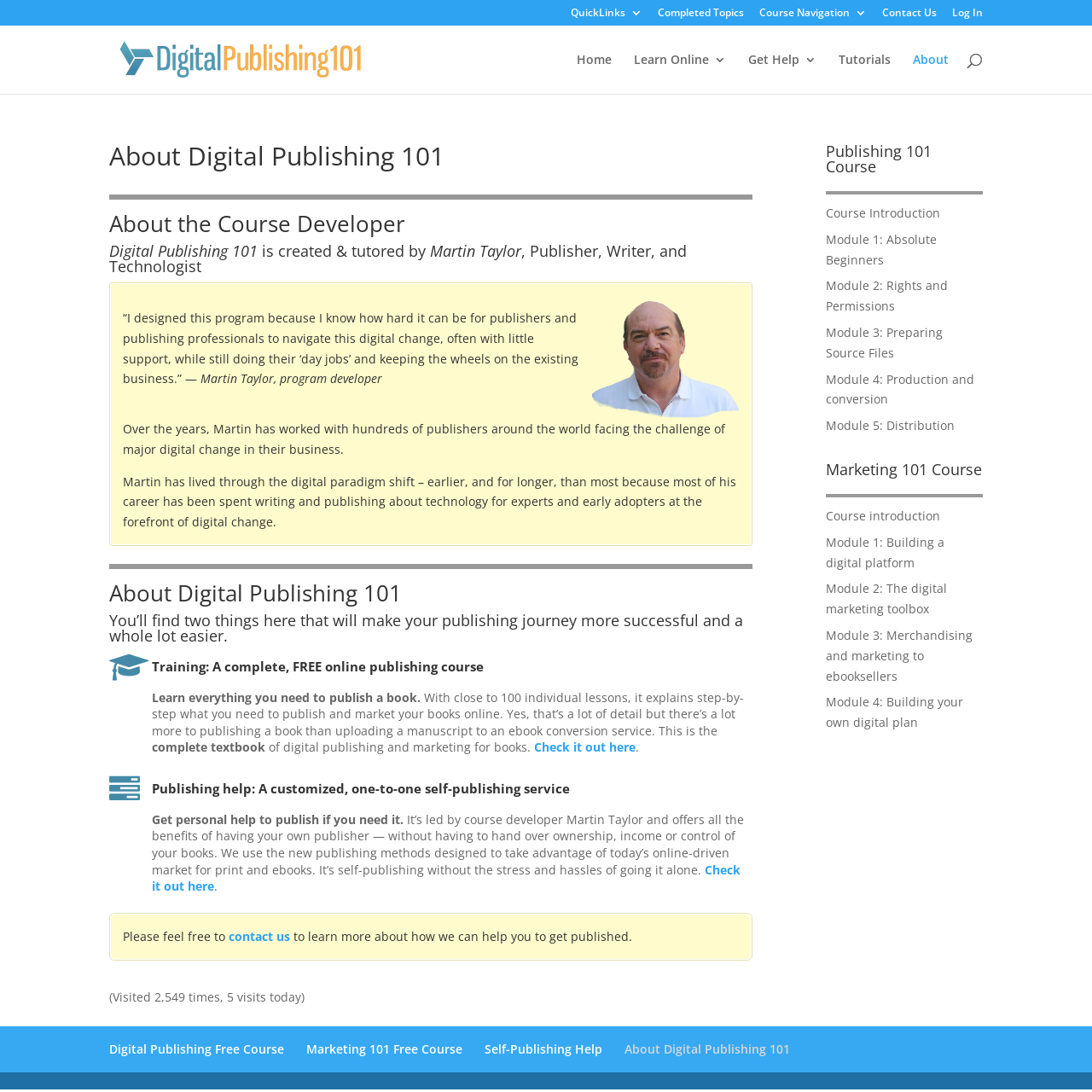Analyze the image and answer the question with as much detail as possible: 
What are the two things that will make the publishing journey more successful and easier?

The answer can be found in the section 'About Digital Publishing 101' where it is mentioned that 'You’ll find two things here that will make your publishing journey more successful and a whole lot easier.' These two things are then explained as 'Training: A complete, FREE online publishing course' and 'Publishing help: A customized, one-to-one self-publishing service'.